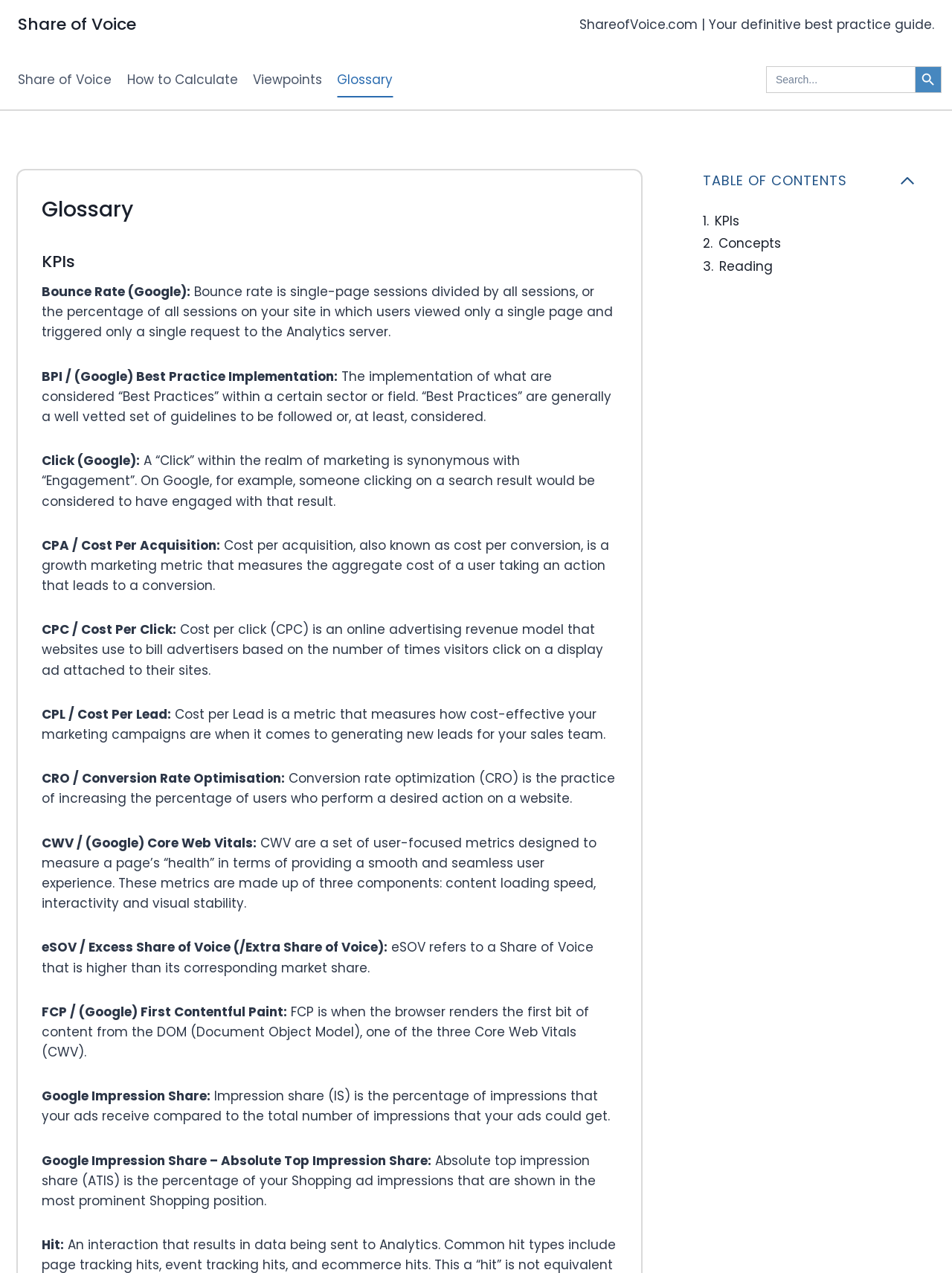Find the bounding box coordinates of the clickable area that will achieve the following instruction: "Search for a term".

[0.805, 0.052, 0.961, 0.073]